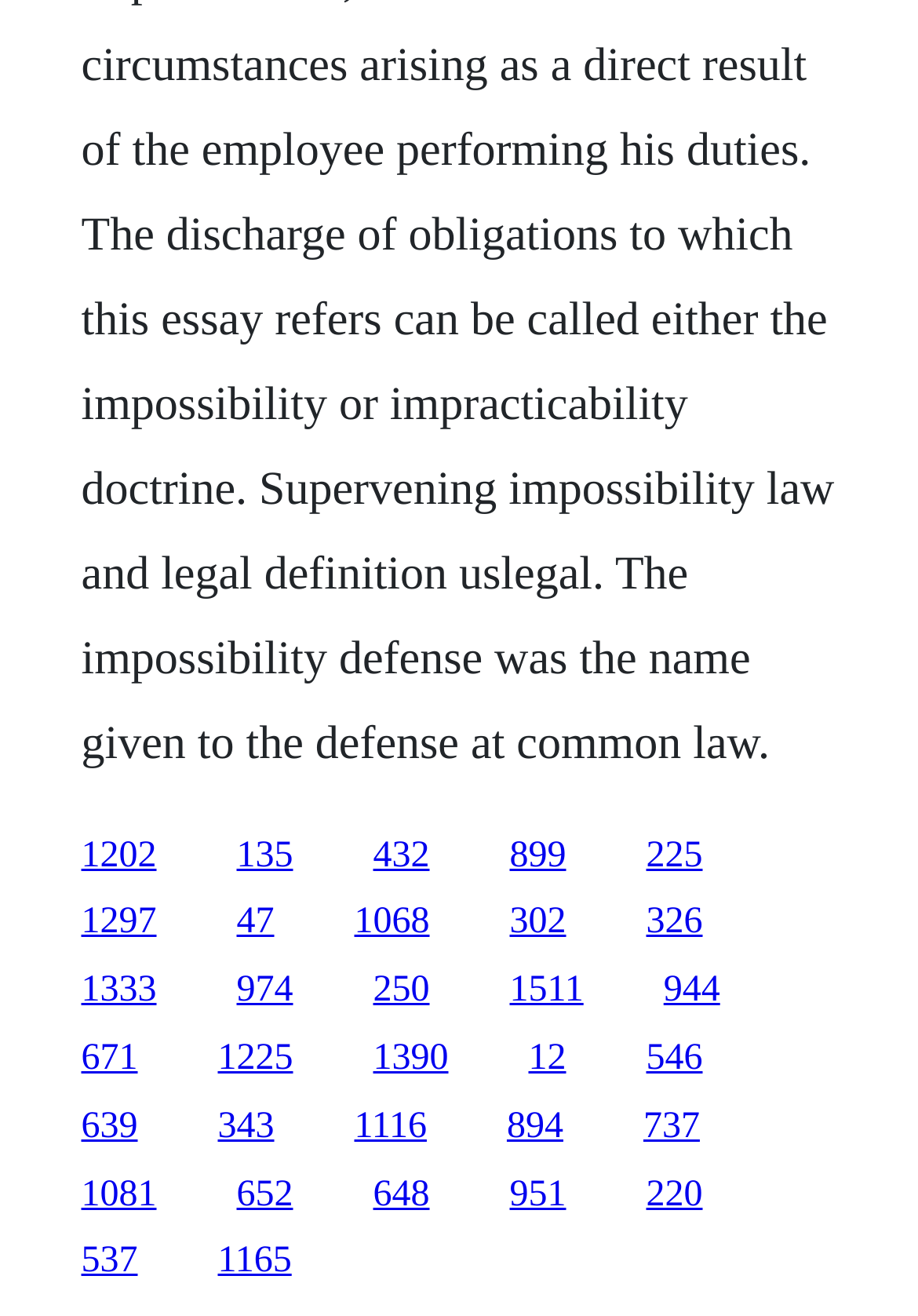Indicate the bounding box coordinates of the clickable region to achieve the following instruction: "click the first link."

[0.088, 0.634, 0.171, 0.665]